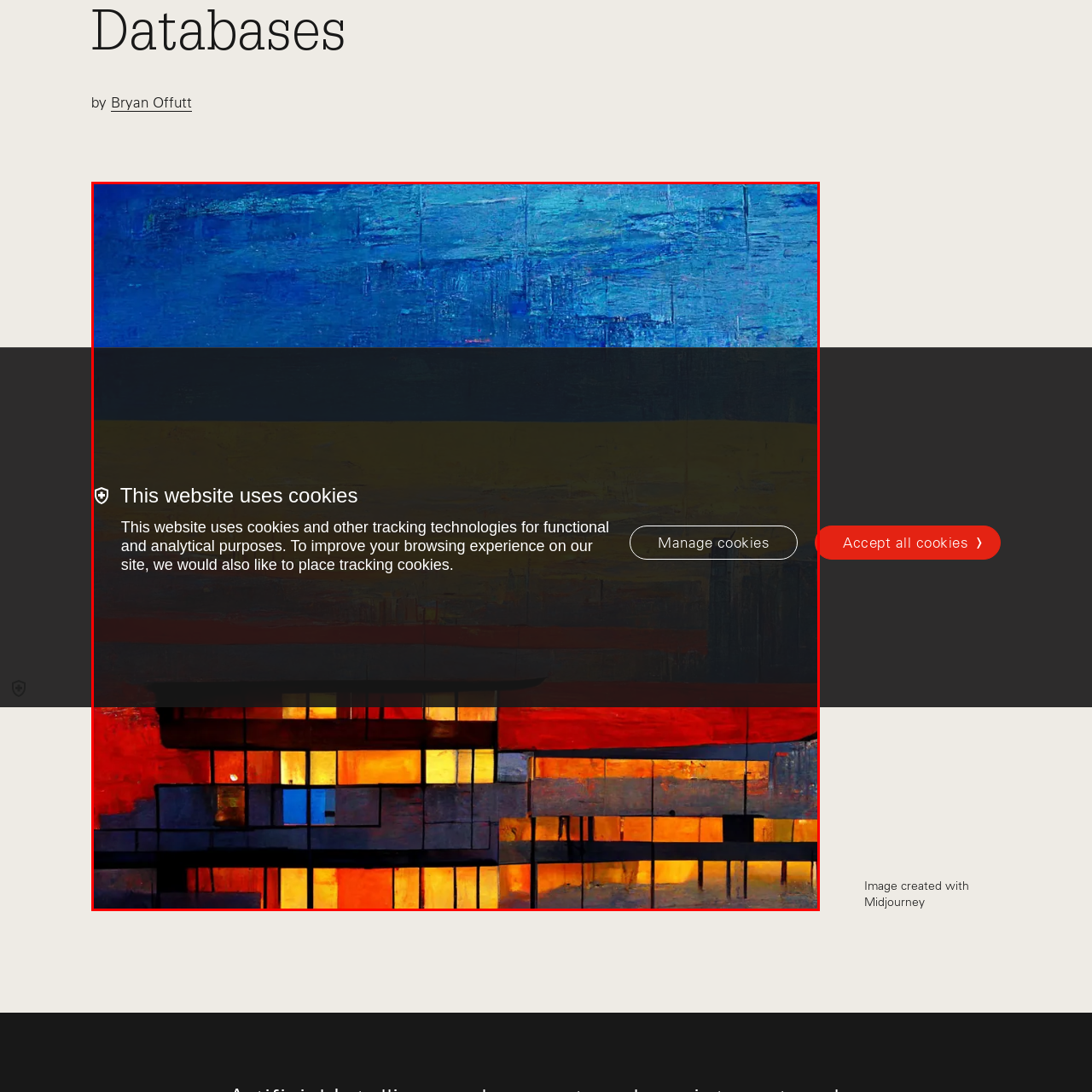How many buttons are provided for cookie management?
Look at the image surrounded by the red border and respond with a one-word or short-phrase answer based on your observation.

Two